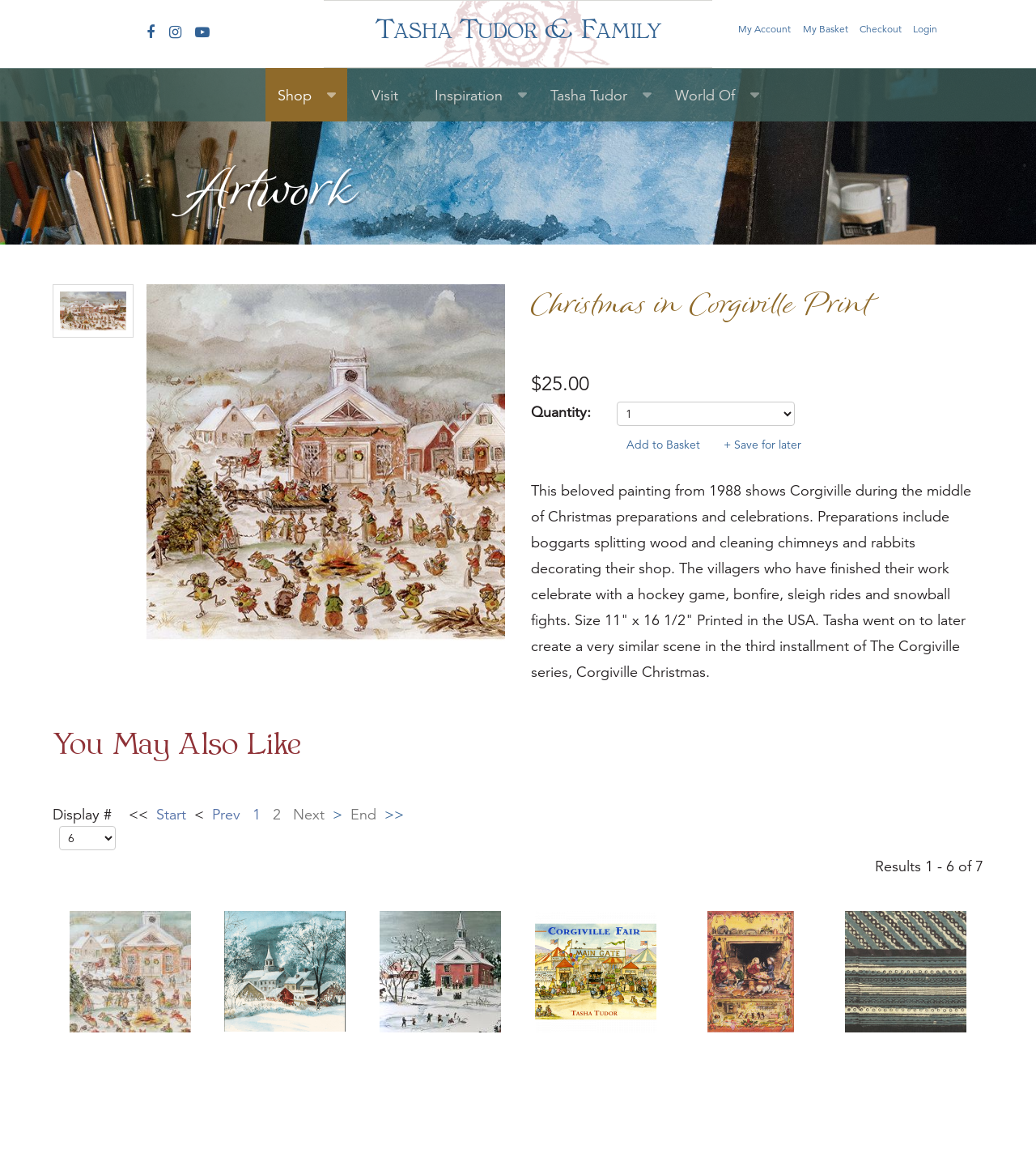Identify and provide the text content of the webpage's primary headline.

TASHA  TUDOR  & FAMILY